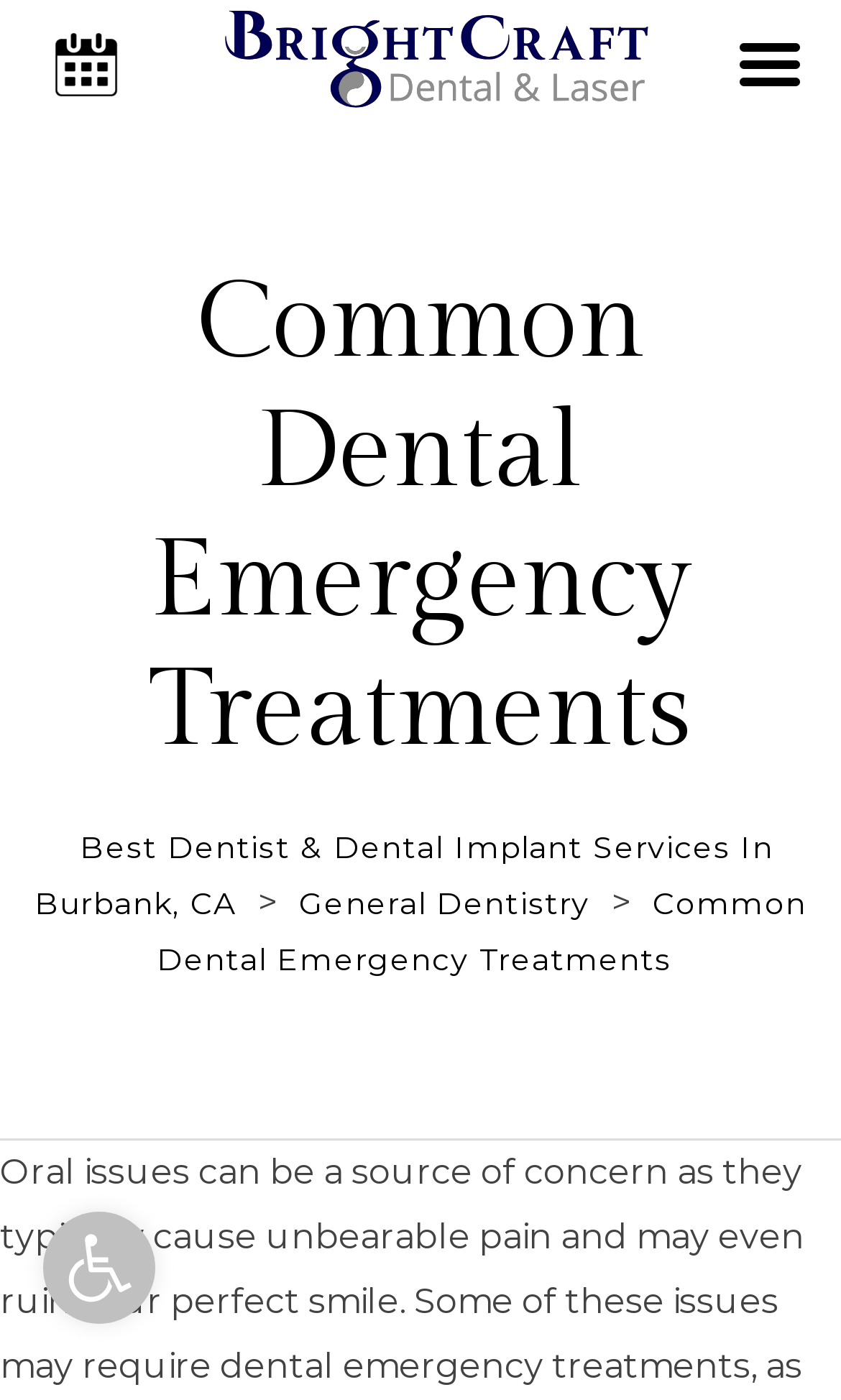Please find and provide the title of the webpage.

Common Dental Emergency Treatments